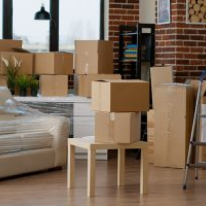What is the purpose of the ladder in the room?
Craft a detailed and extensive response to the question.

The ladder in the background of the image appears to be a decorative element or a functional item, but its specific purpose is not explicitly stated in the caption. It may be used for reaching high shelves or changing light bulbs, but its exact function is unclear.